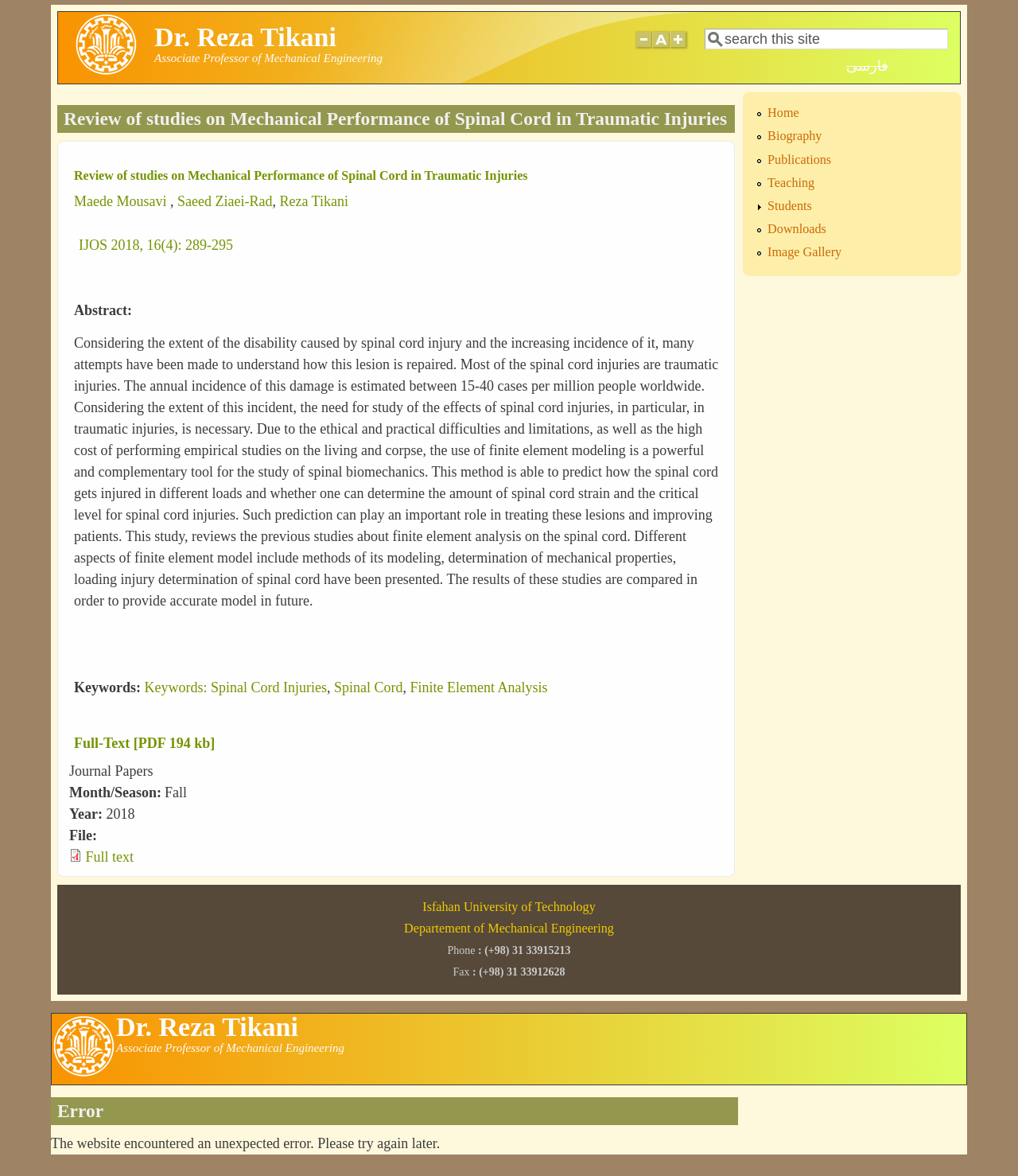Produce a meticulous description of the webpage.

This webpage is about a research paper titled "Review of studies on Mechanical Performance of Spinal Cord in Traumatic Injuries" by Maede Mousavi, Saeed Ziaei-Rad, and Reza Tikani. At the top of the page, there is a navigation menu with links to "Home", "Dr. Reza Tikani", and other sections. Below the navigation menu, there is a search form with a text box and a "search this site" label.

The main content of the page is divided into several sections. The first section displays the title of the paper, the authors' names, and a link to the paper. Below this section, there is an abstract of the paper, which discusses the importance of studying spinal cord injuries and the use of finite element modeling to understand the biomechanics of the spinal cord.

The next section provides details about the paper, including the journal it was published in, the volume and issue numbers, and the publication date. There are also links to download the full text of the paper in PDF format.

On the right side of the page, there is a sidebar with links to other sections of the website, including "Biography", "Publications", "Teaching", "Students", "Downloads", and "Image Gallery". There is also a section with contact information, including phone and fax numbers.

At the bottom of the page, there is a footer with links to the website's home page, the department of mechanical engineering, and Isfahan University of Technology. There is also an error message displayed, indicating that the website encountered an unexpected error.